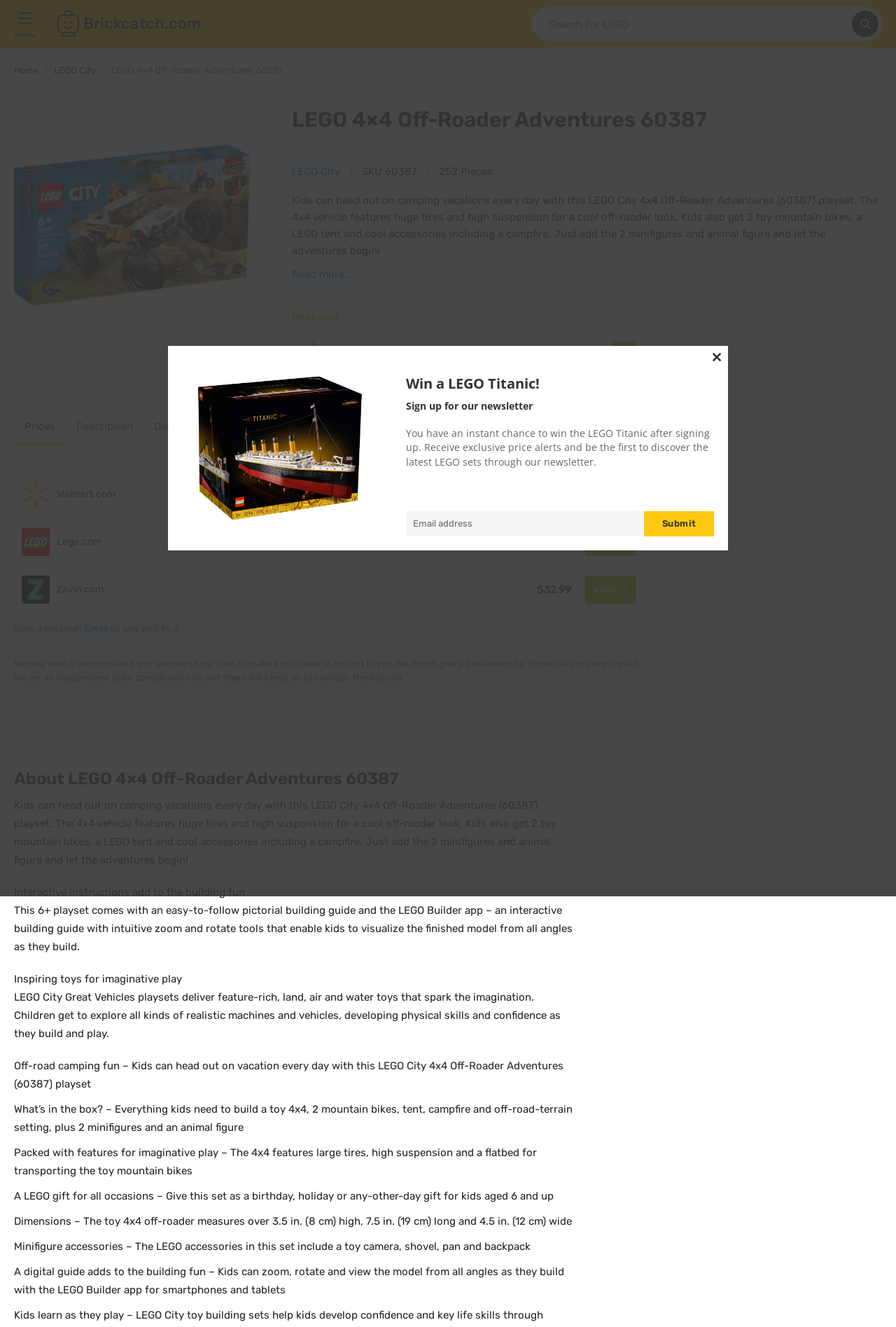Identify the bounding box coordinates of the clickable region necessary to fulfill the following instruction: "Close the newsletter dialog". The bounding box coordinates should be four float numbers between 0 and 1, i.e., [left, top, right, bottom].

[0.788, 0.261, 0.812, 0.278]